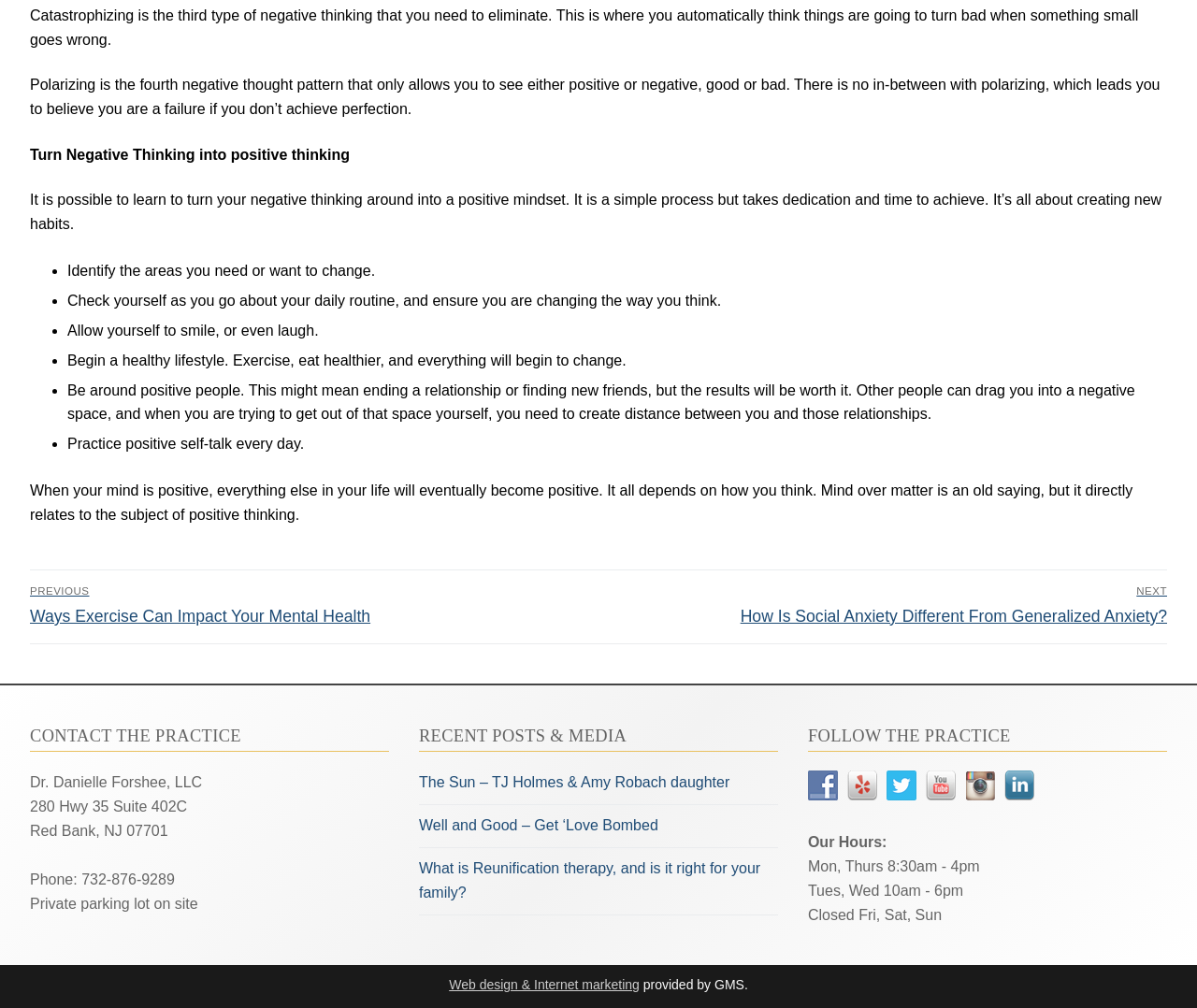Please locate the bounding box coordinates of the element that should be clicked to complete the given instruction: "Follow the practice on Facebook".

[0.675, 0.765, 0.7, 0.794]